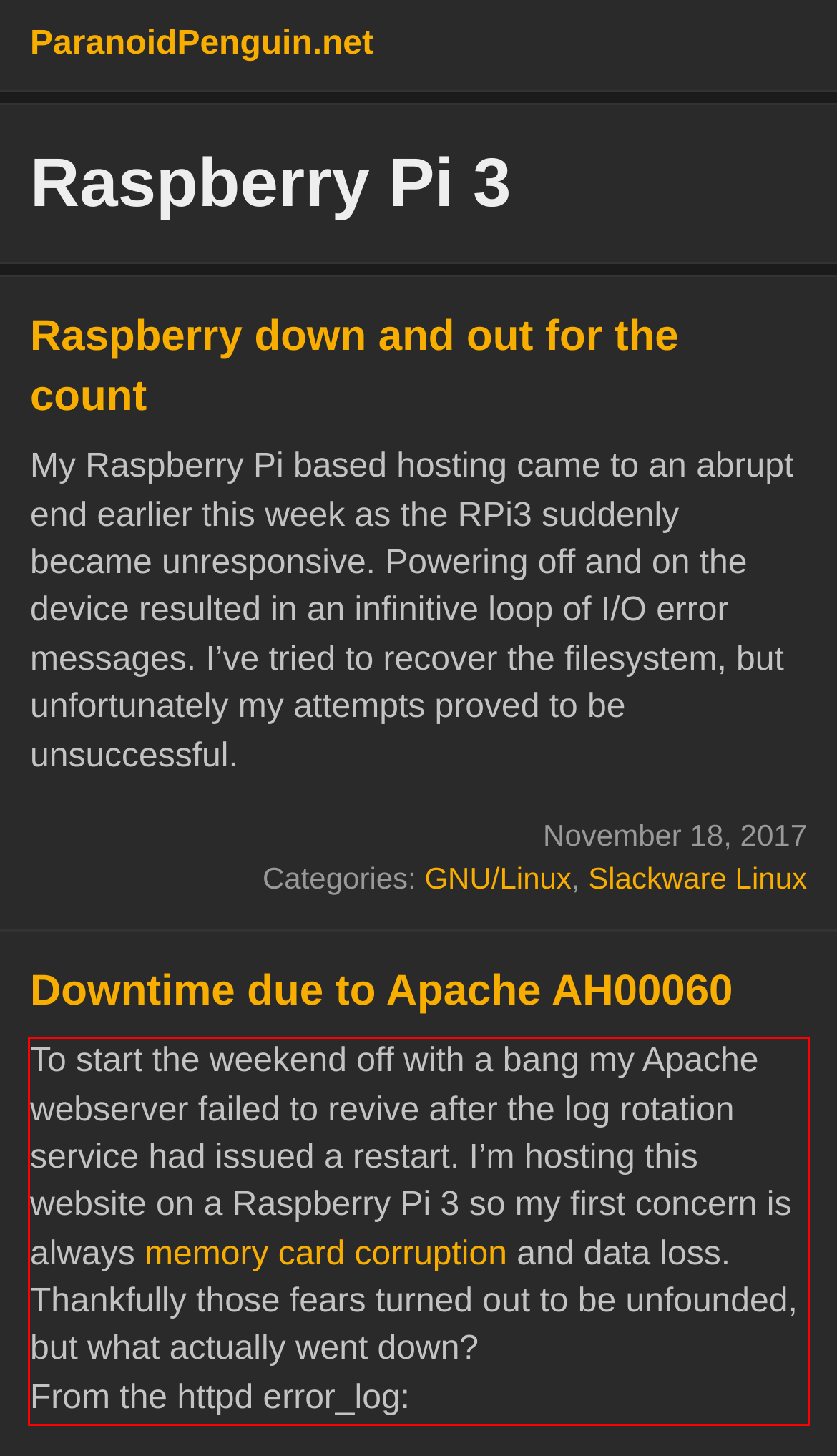Please examine the screenshot of the webpage and read the text present within the red rectangle bounding box.

To start the weekend off with a bang my Apache webserver failed to revive after the log rotation service had issued a restart. I’m hosting this website on a Raspberry Pi 3 so my first concern is always memory card corruption and data loss. Thankfully those fears turned out to be unfounded, but what actually went down? From the httpd error_log: